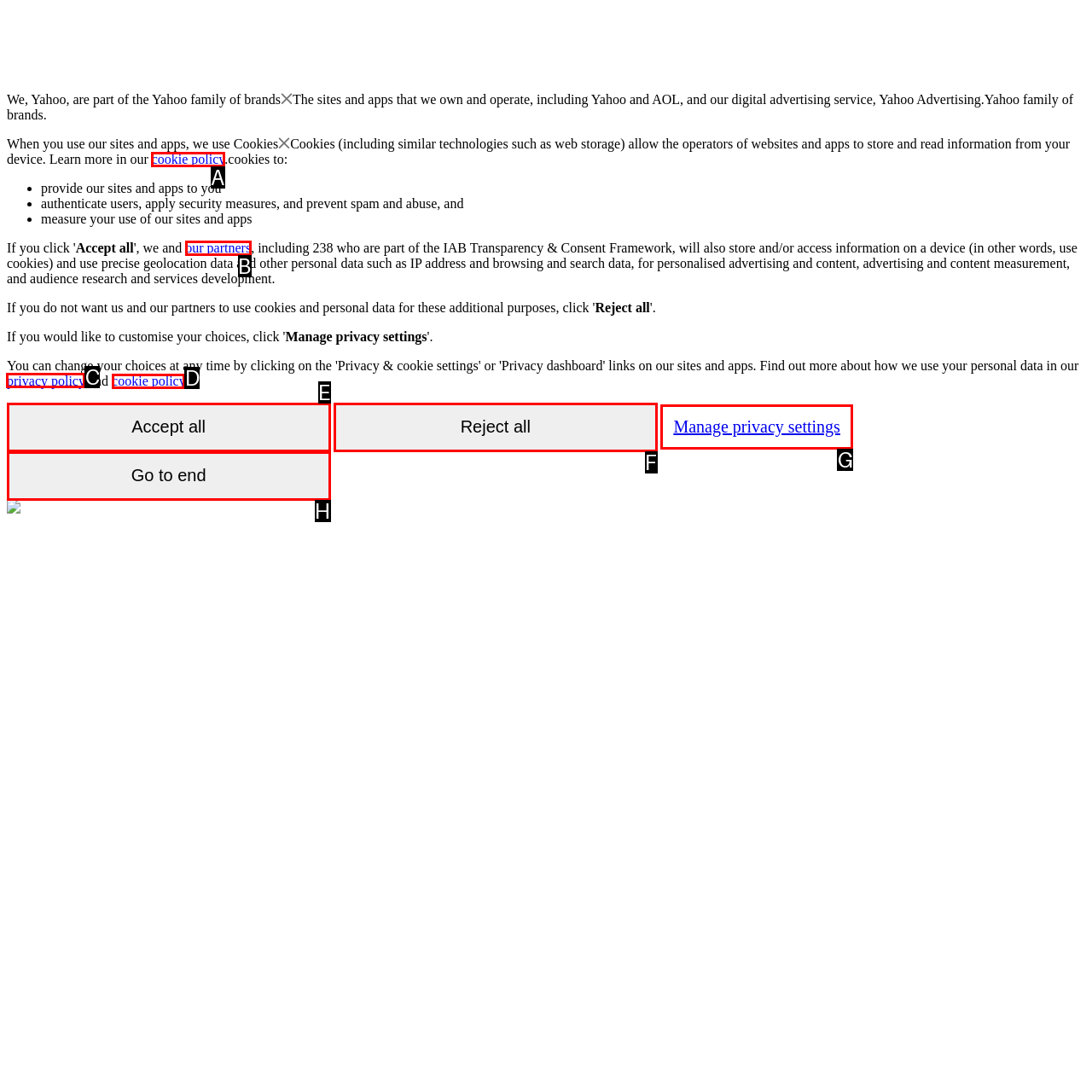Identify the HTML element to select in order to accomplish the following task: Check the date of the blog post
Reply with the letter of the chosen option from the given choices directly.

None